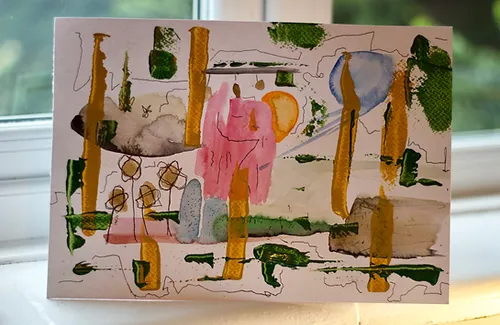Answer this question in one word or a short phrase: Where is the artwork mounted?

Near a window